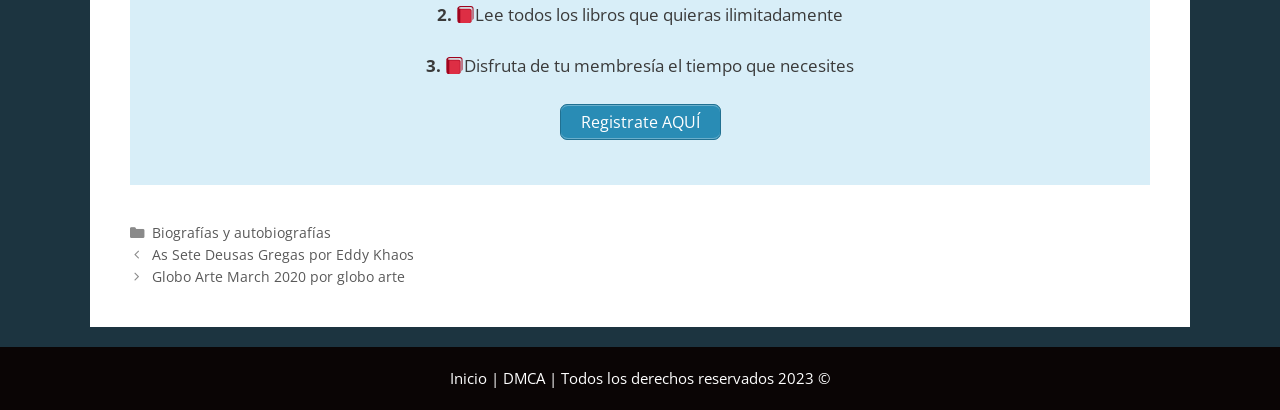Find and provide the bounding box coordinates for the UI element described here: "Biografías y autobiografías". The coordinates should be given as four float numbers between 0 and 1: [left, top, right, bottom].

[0.118, 0.545, 0.258, 0.591]